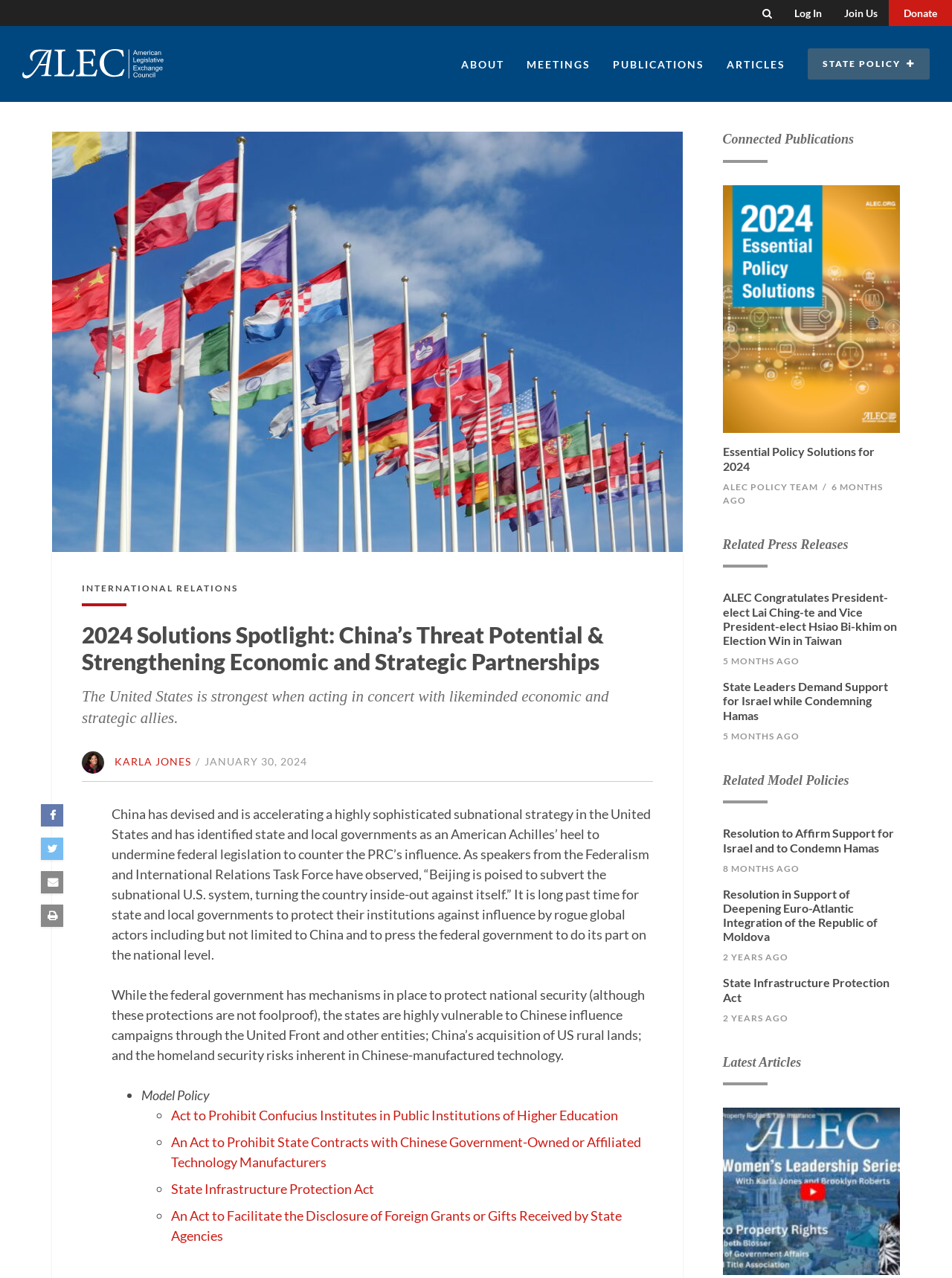Can you determine the main header of this webpage?

2024 Solutions Spotlight: China’s Threat Potential & Strengthening Economic and Strategic Partnerships